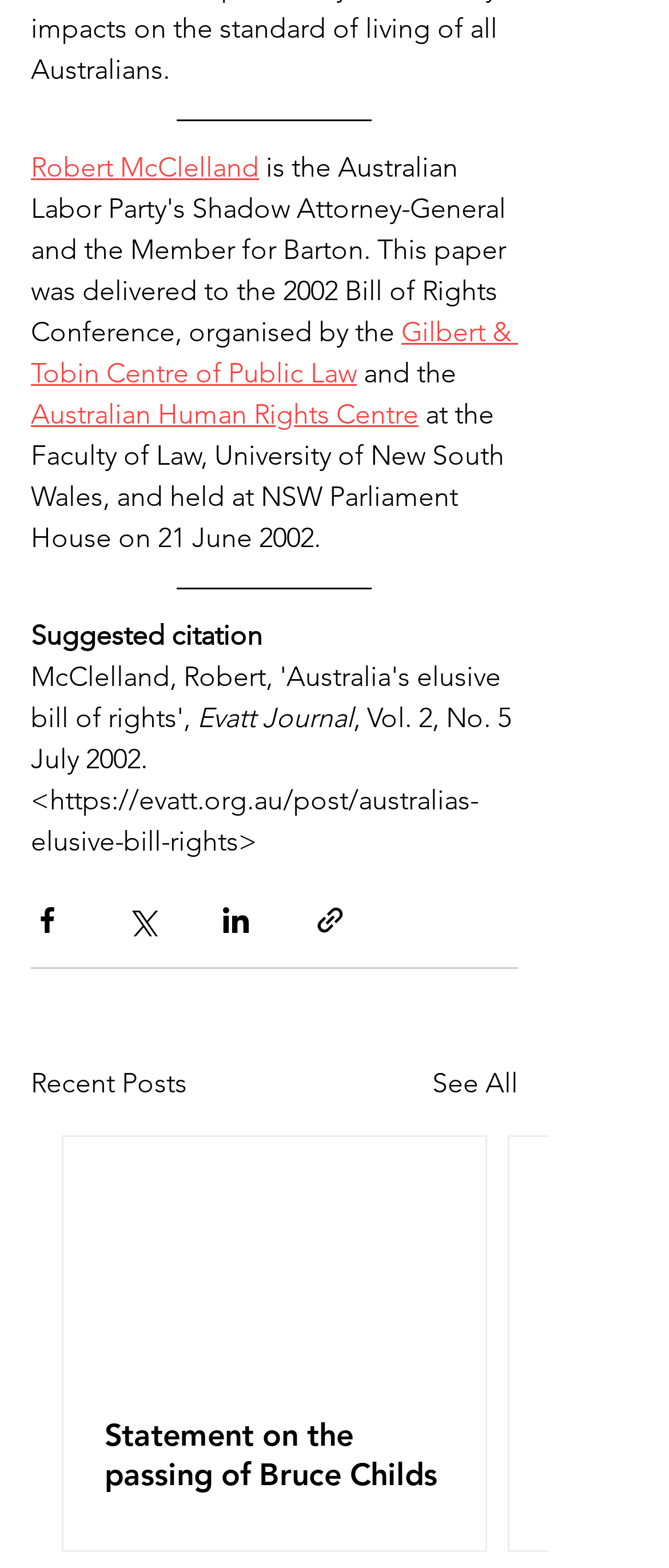Please determine the bounding box coordinates for the element that should be clicked to follow these instructions: "Share via Facebook".

[0.046, 0.576, 0.095, 0.597]